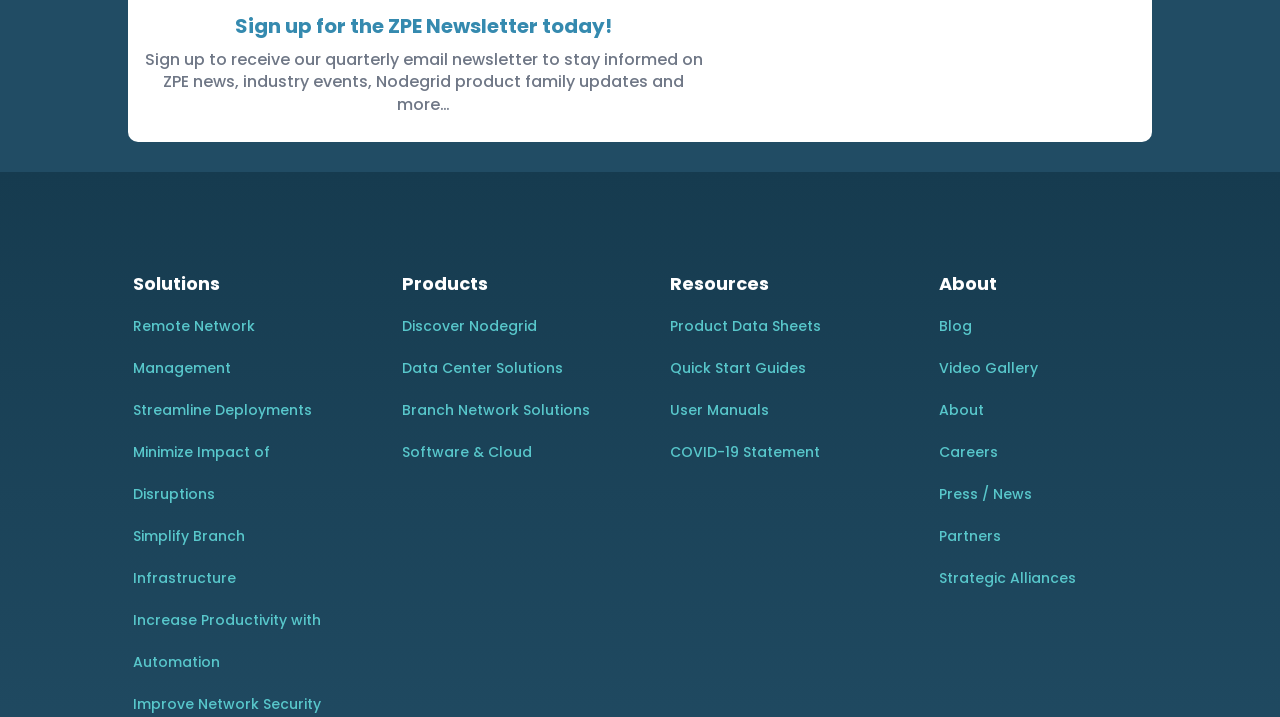Locate the bounding box coordinates of the area to click to fulfill this instruction: "Read the blog". The bounding box should be presented as four float numbers between 0 and 1, in the order [left, top, right, bottom].

[0.734, 0.421, 0.76, 0.488]